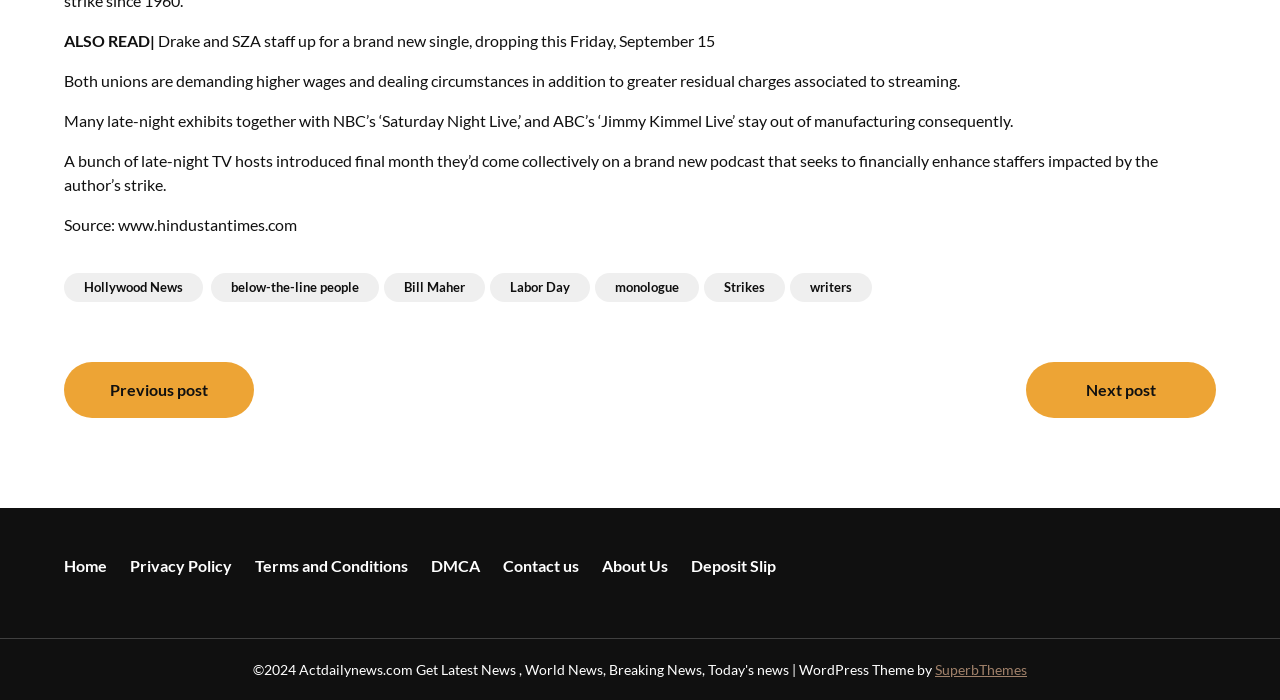Please identify the bounding box coordinates of the element's region that should be clicked to execute the following instruction: "Check out the next post". The bounding box coordinates must be four float numbers between 0 and 1, i.e., [left, top, right, bottom].

[0.802, 0.518, 0.95, 0.598]